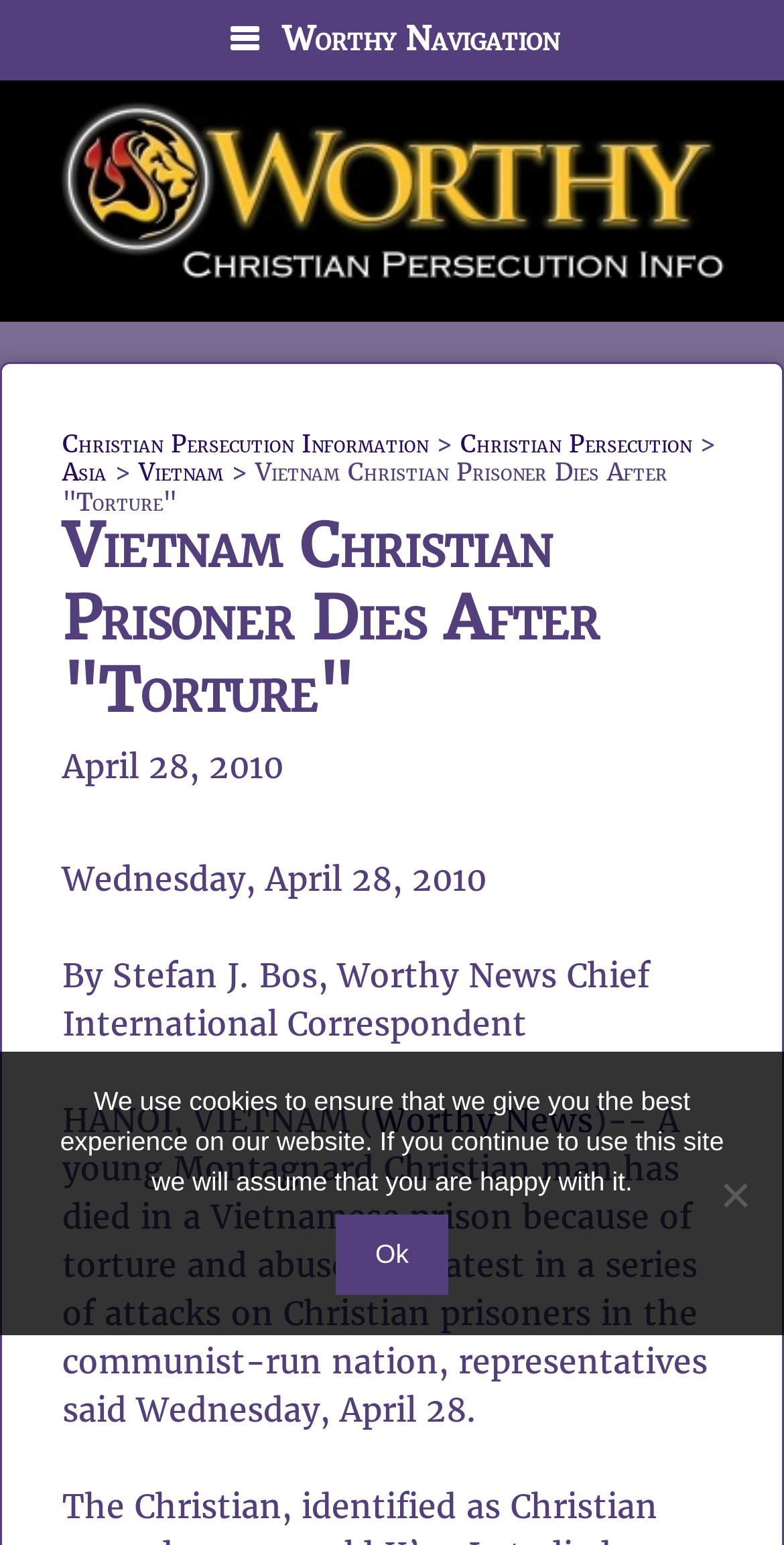Please locate and retrieve the main header text of the webpage.

Vietnam Christian Prisoner Dies After "Torture"